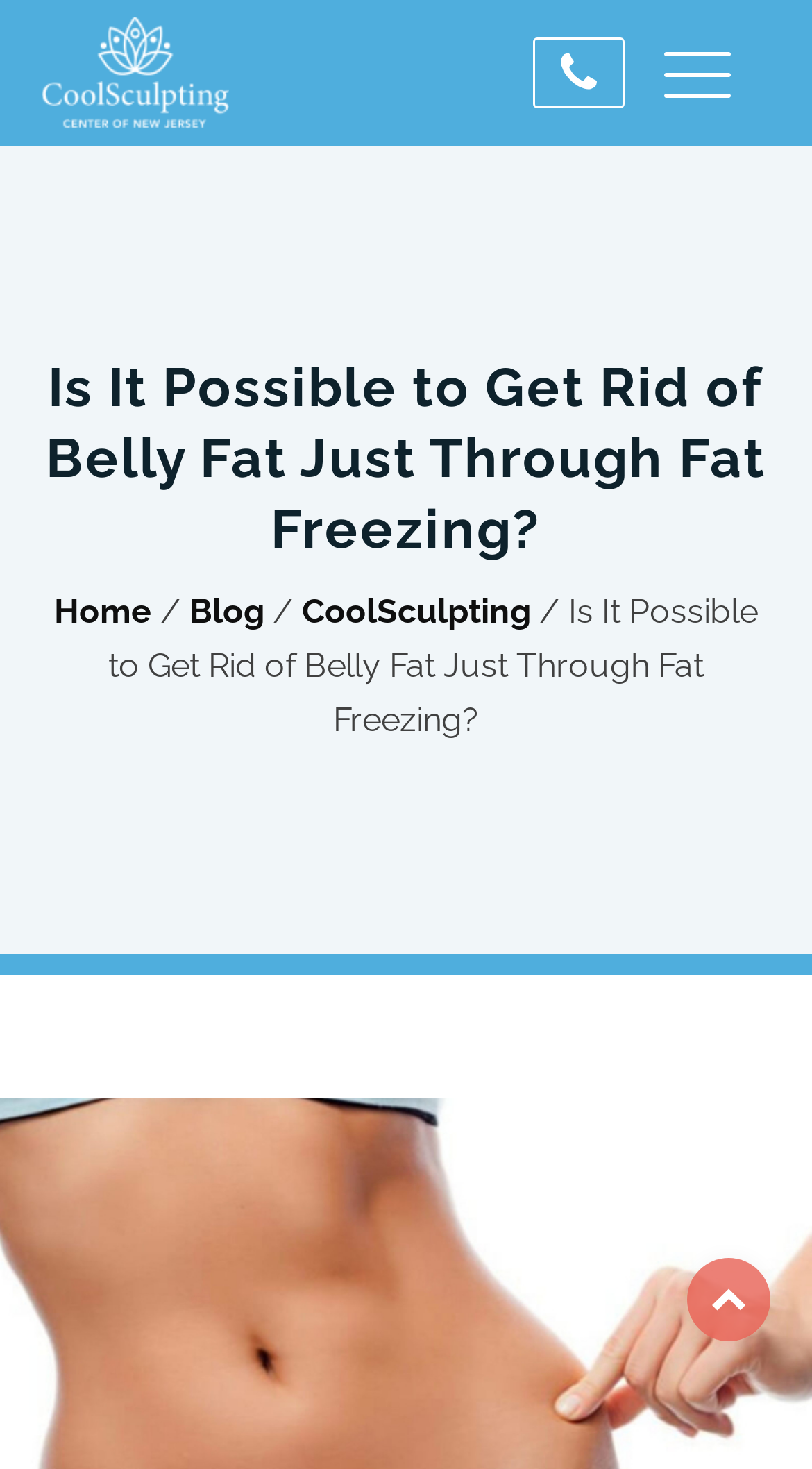Explain the contents of the webpage comprehensively.

The webpage is about the possibility of getting rid of belly fat through fat freezing, as indicated by the title "Is It Possible to Get Rid of Belly Fat Just Through Fat Freezing?" at the top of the page. 

There are two links at the top left corner of the page, and another two links at the top right corner, with a phone icon and a menu icon, respectively, situated between them. 

Below the title, there is a navigation menu with four links: "Home", "Blog", and "CoolSculpting", separated by forward slashes. 

The main content of the webpage starts below the navigation menu, with a heading that repeats the title of the page. 

At the bottom right corner of the page, there is a "Top" link.